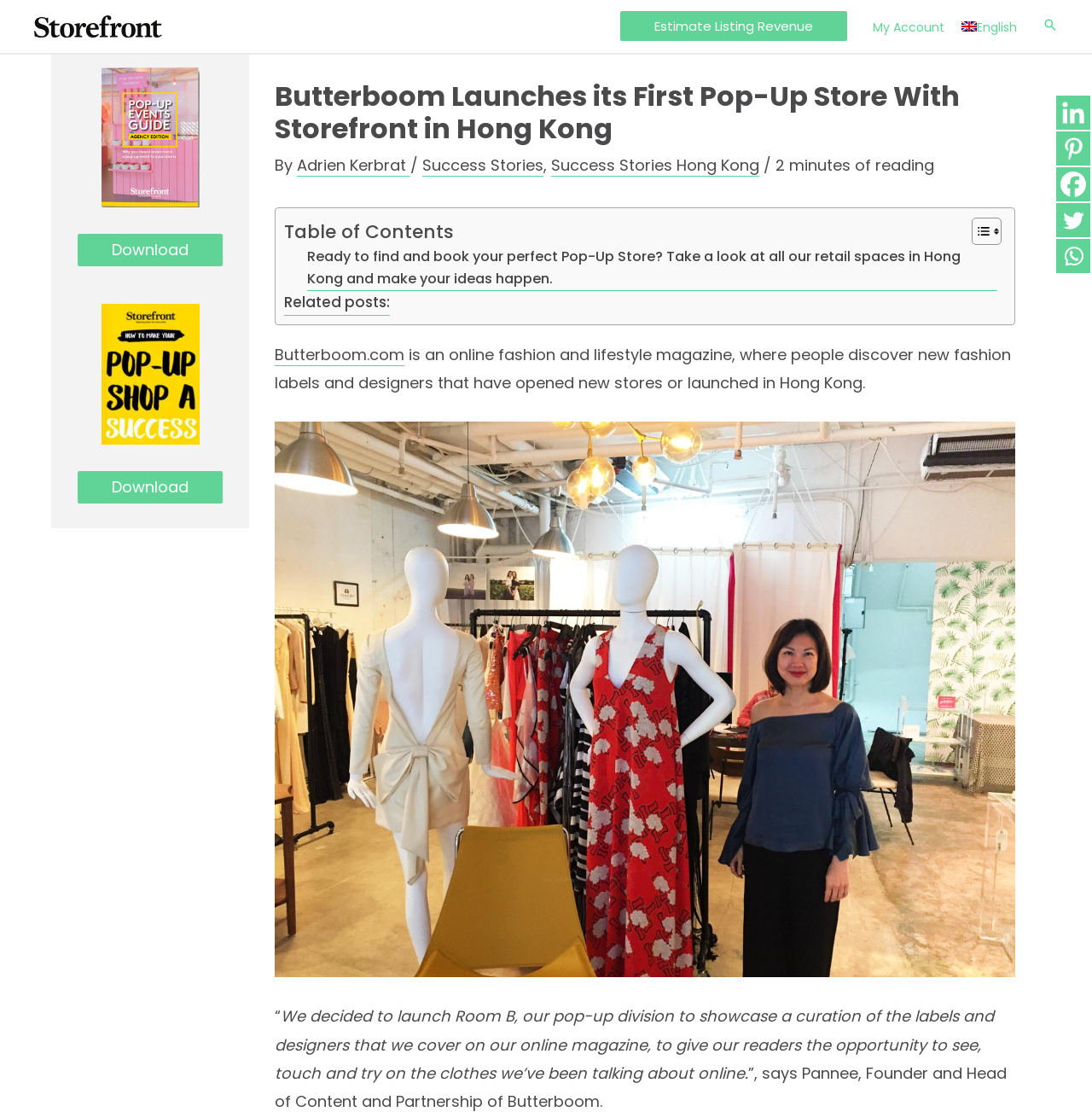Can you give a comprehensive explanation to the question given the content of the image?
What is the name of the pop-up division mentioned in the article?

I found this answer by reading the text content of the webpage, specifically the sentence that mentions 'Room B, our pop-up division...'.